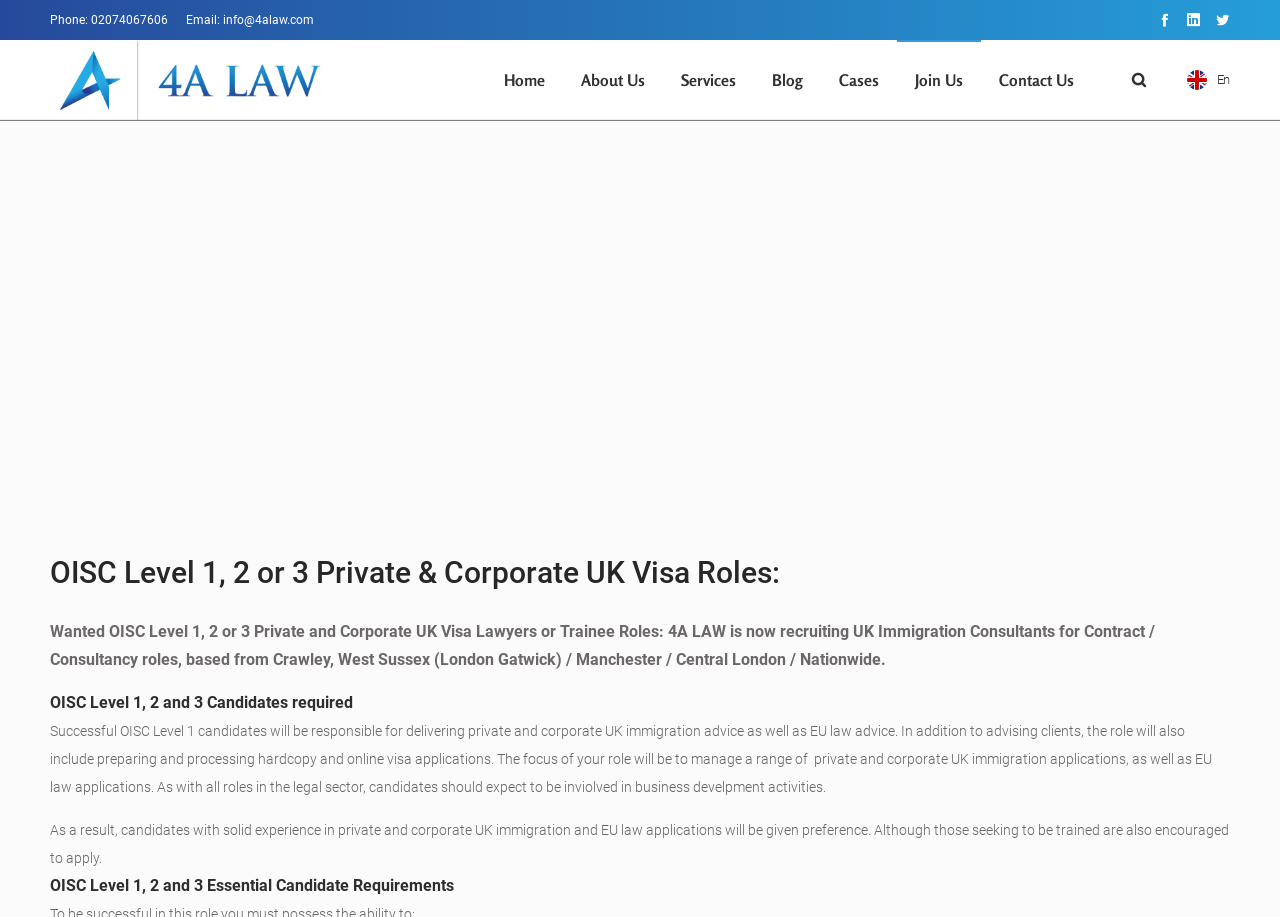Based on the element description, predict the bounding box coordinates (top-left x, top-left y, bottom-right x, bottom-right y) for the UI element in the screenshot: April 2020

None